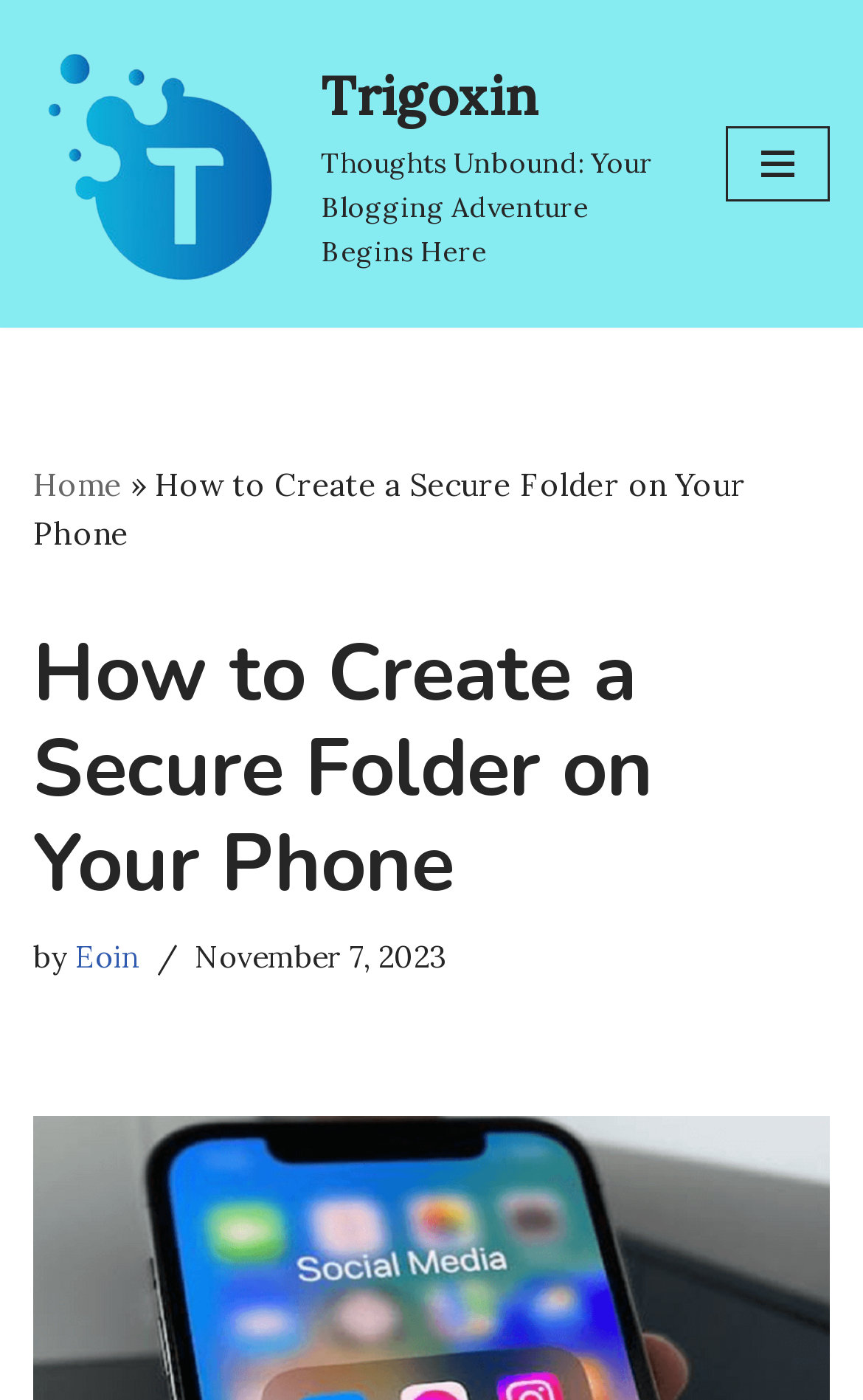Provide your answer in a single word or phrase: 
Who is the author of the blog post?

Eoin